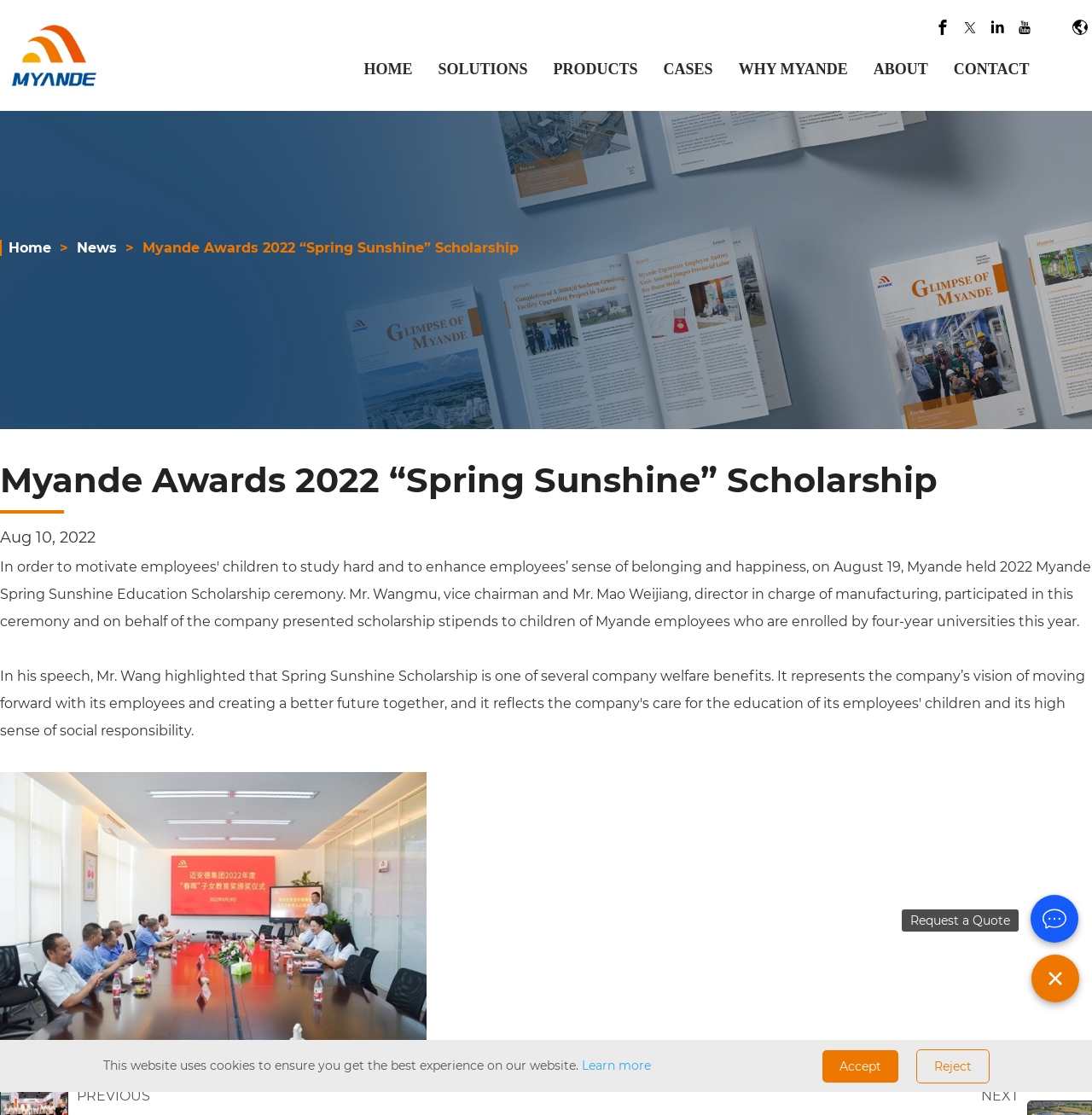Find the bounding box coordinates for the element that must be clicked to complete the instruction: "View the 'Recent Posts'". The coordinates should be four float numbers between 0 and 1, indicated as [left, top, right, bottom].

None